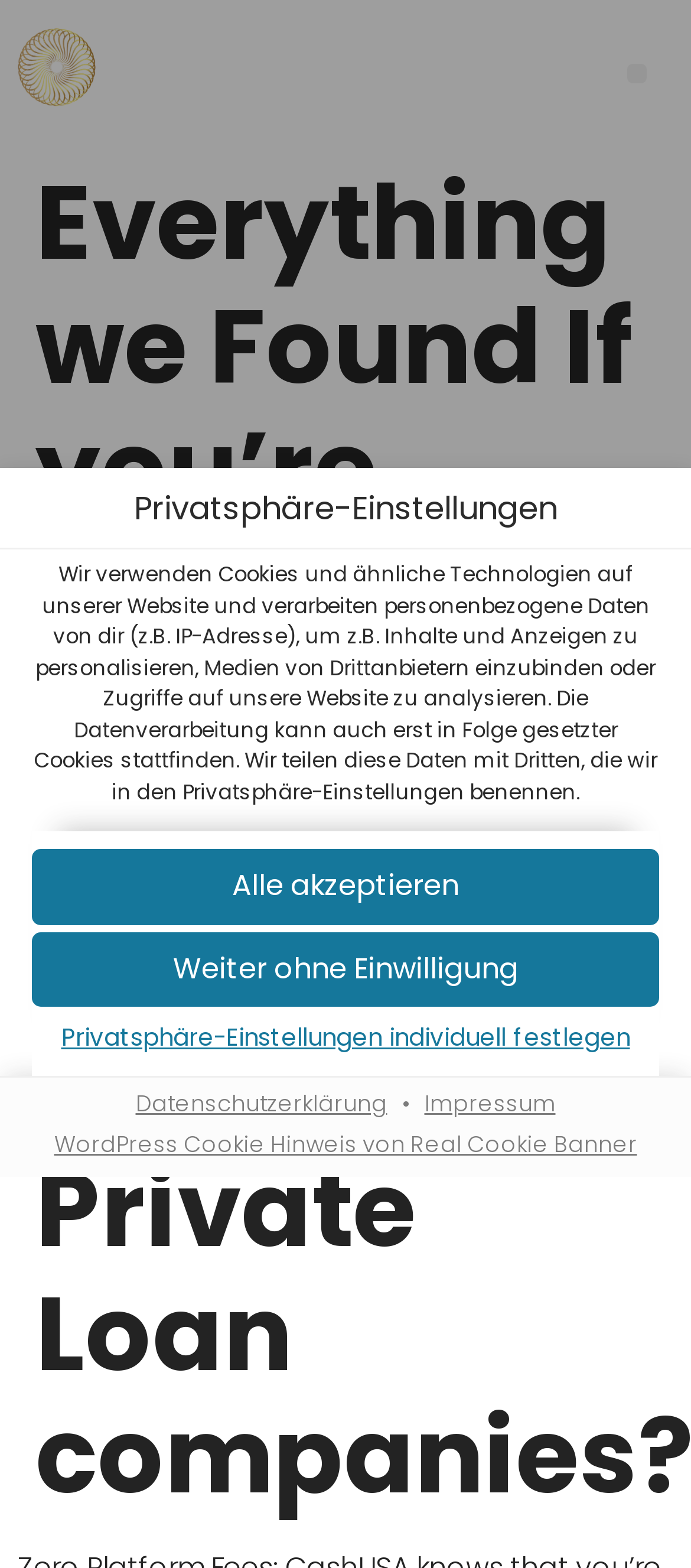Give a one-word or short phrase answer to this question: 
What is the link at the bottom of the privacy settings dialog?

Impressum